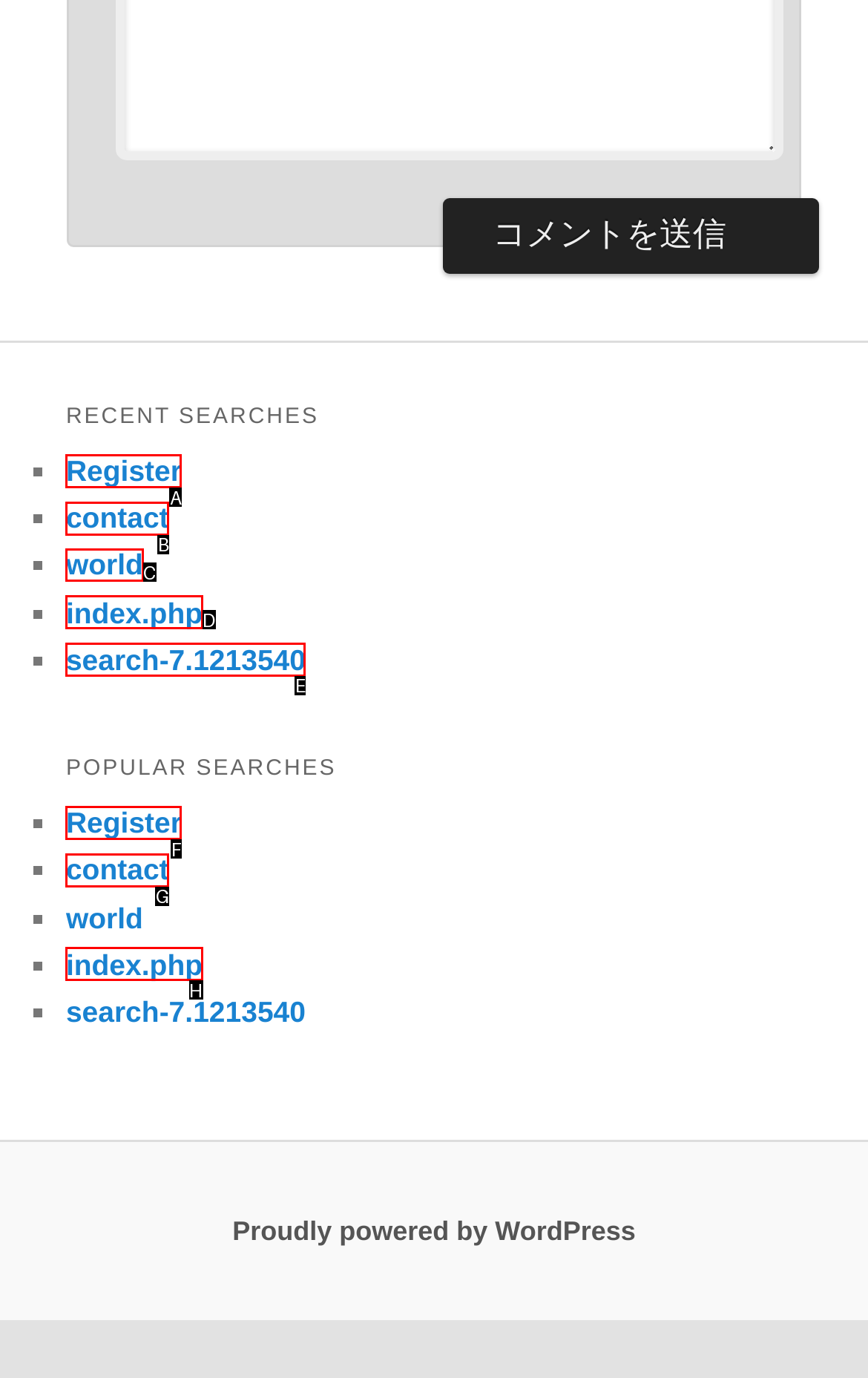Determine which HTML element to click to execute the following task: Search for 'world' Answer with the letter of the selected option.

C